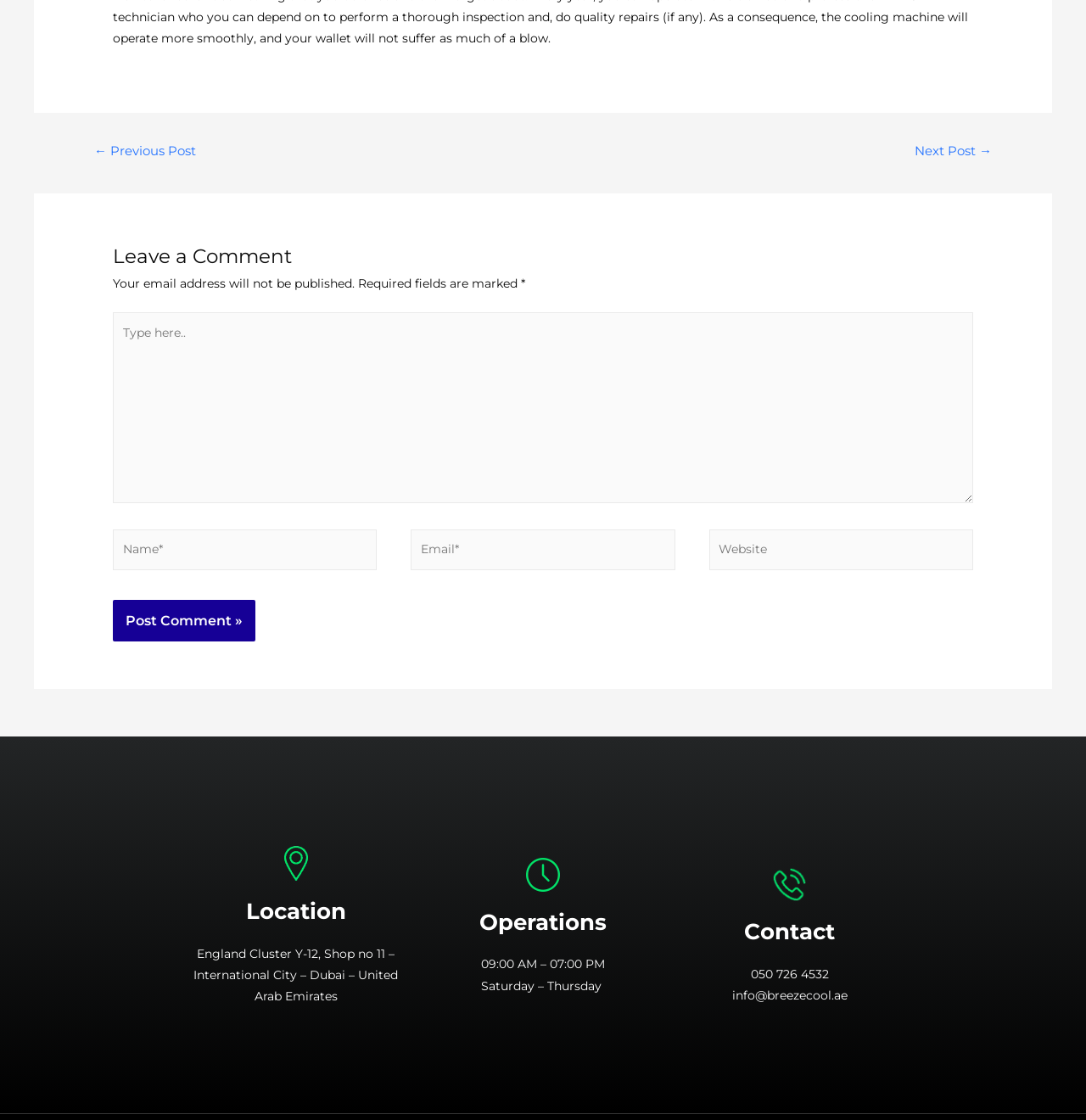Provide the bounding box coordinates of the HTML element this sentence describes: "← Previous Post".

[0.069, 0.124, 0.198, 0.15]